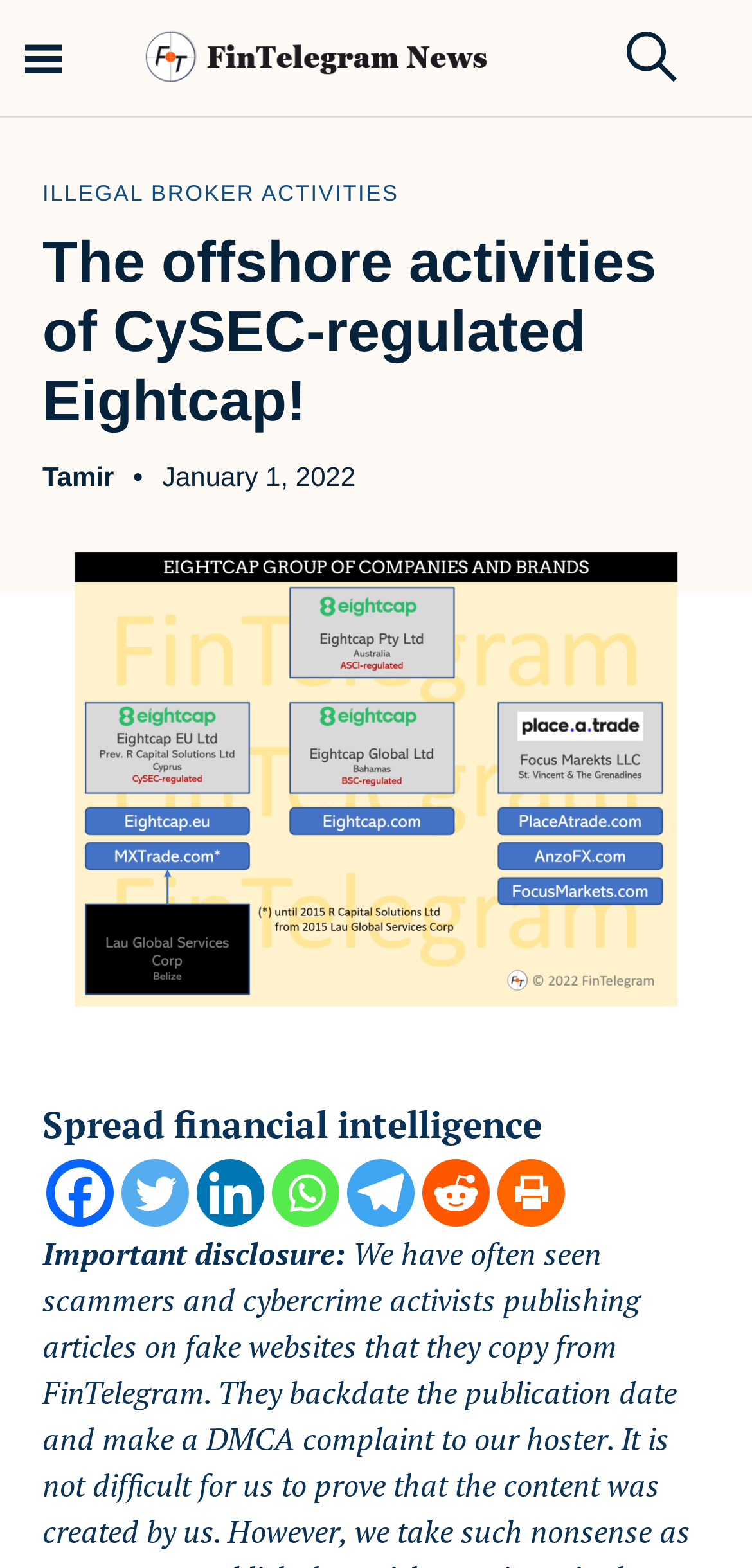Please find the bounding box coordinates for the clickable element needed to perform this instruction: "Read the article about ILLEGAL BROKER ACTIVITIES".

[0.056, 0.115, 0.53, 0.133]